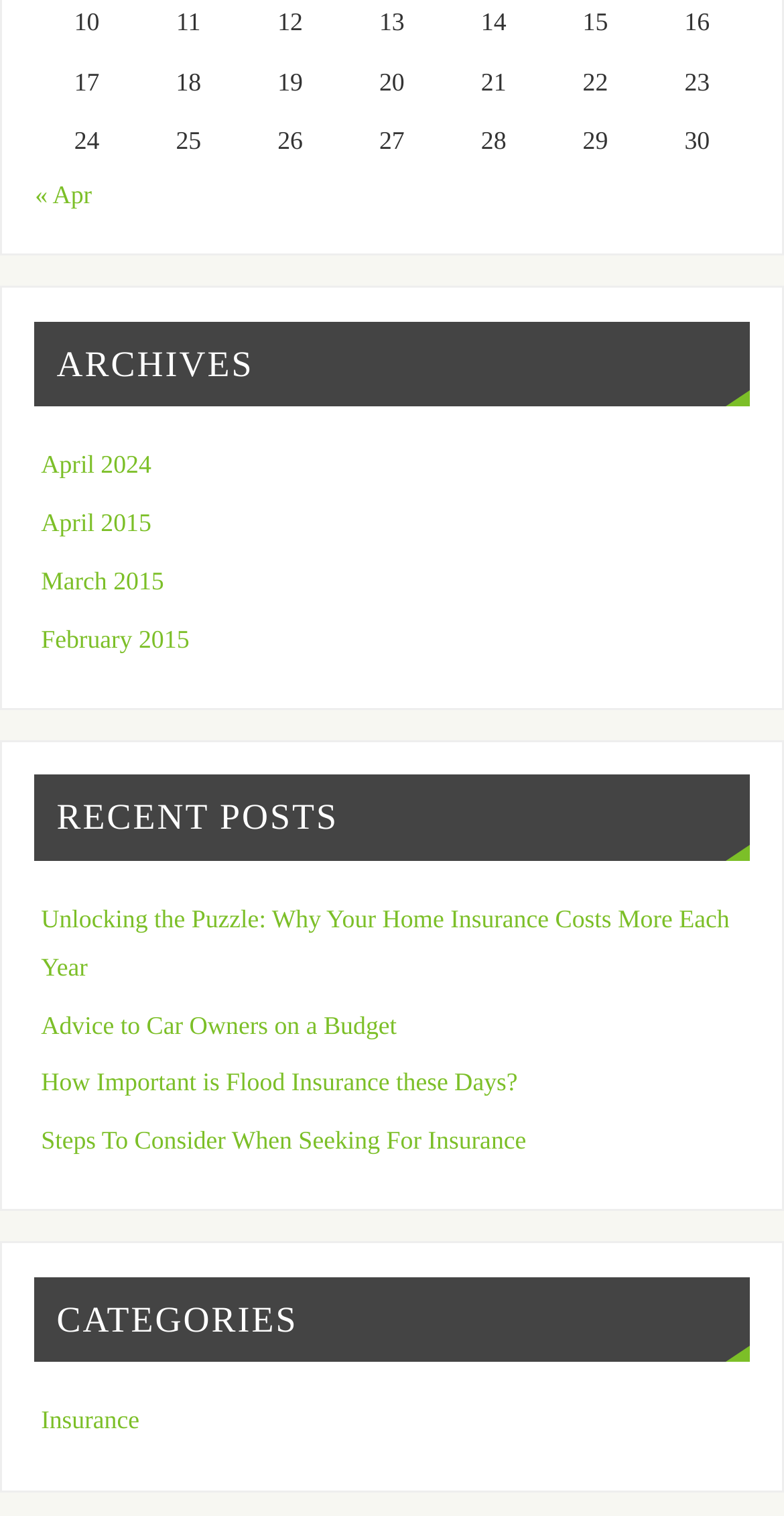Answer the following inquiry with a single word or phrase:
How many links are under the 'RECENT POSTS' heading?

4